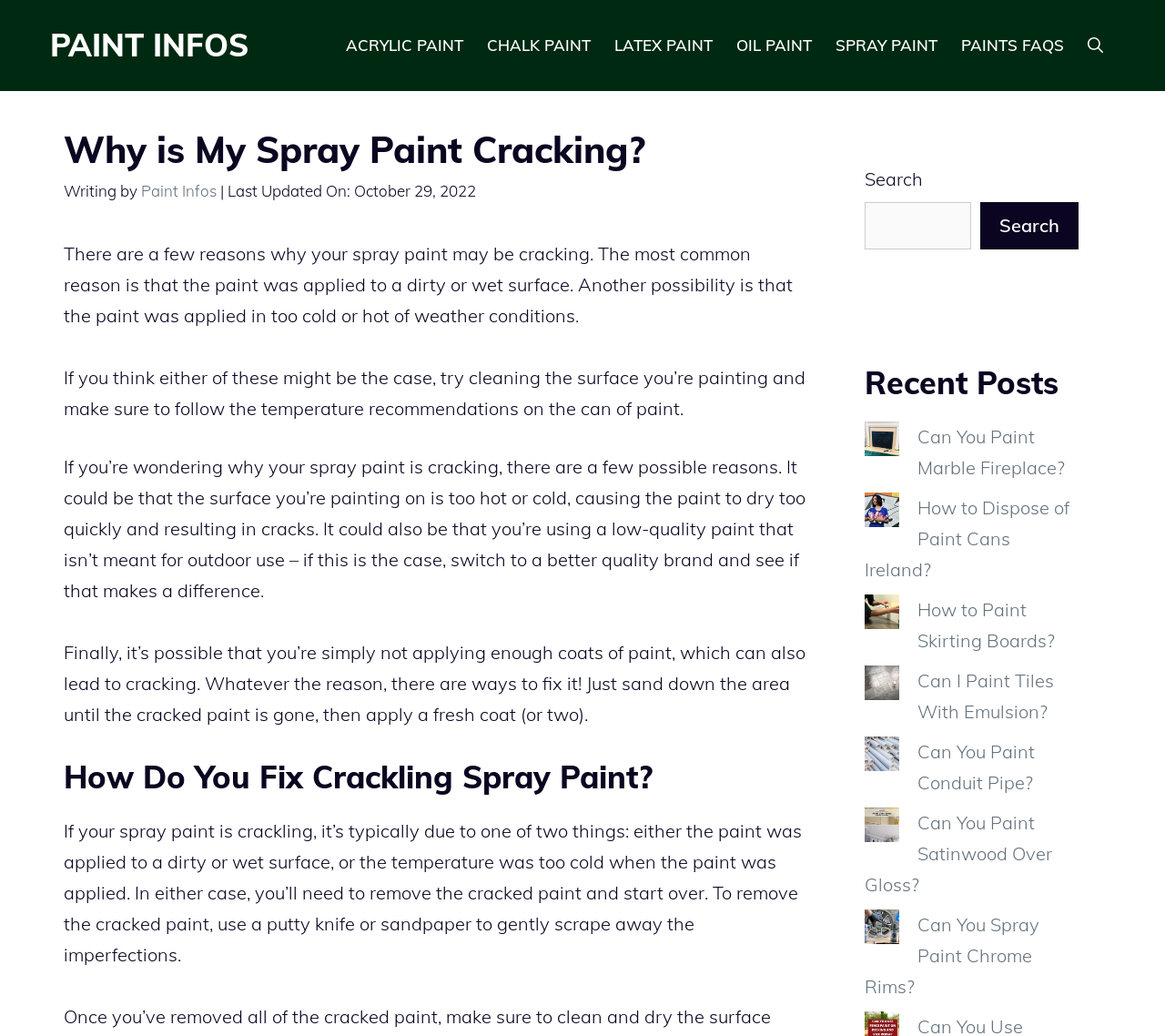Identify the bounding box coordinates of the element that should be clicked to fulfill this task: "Read the 'Why is My Spray Paint Cracking?' article". The coordinates should be provided as four float numbers between 0 and 1, i.e., [left, top, right, bottom].

[0.055, 0.123, 0.691, 0.165]